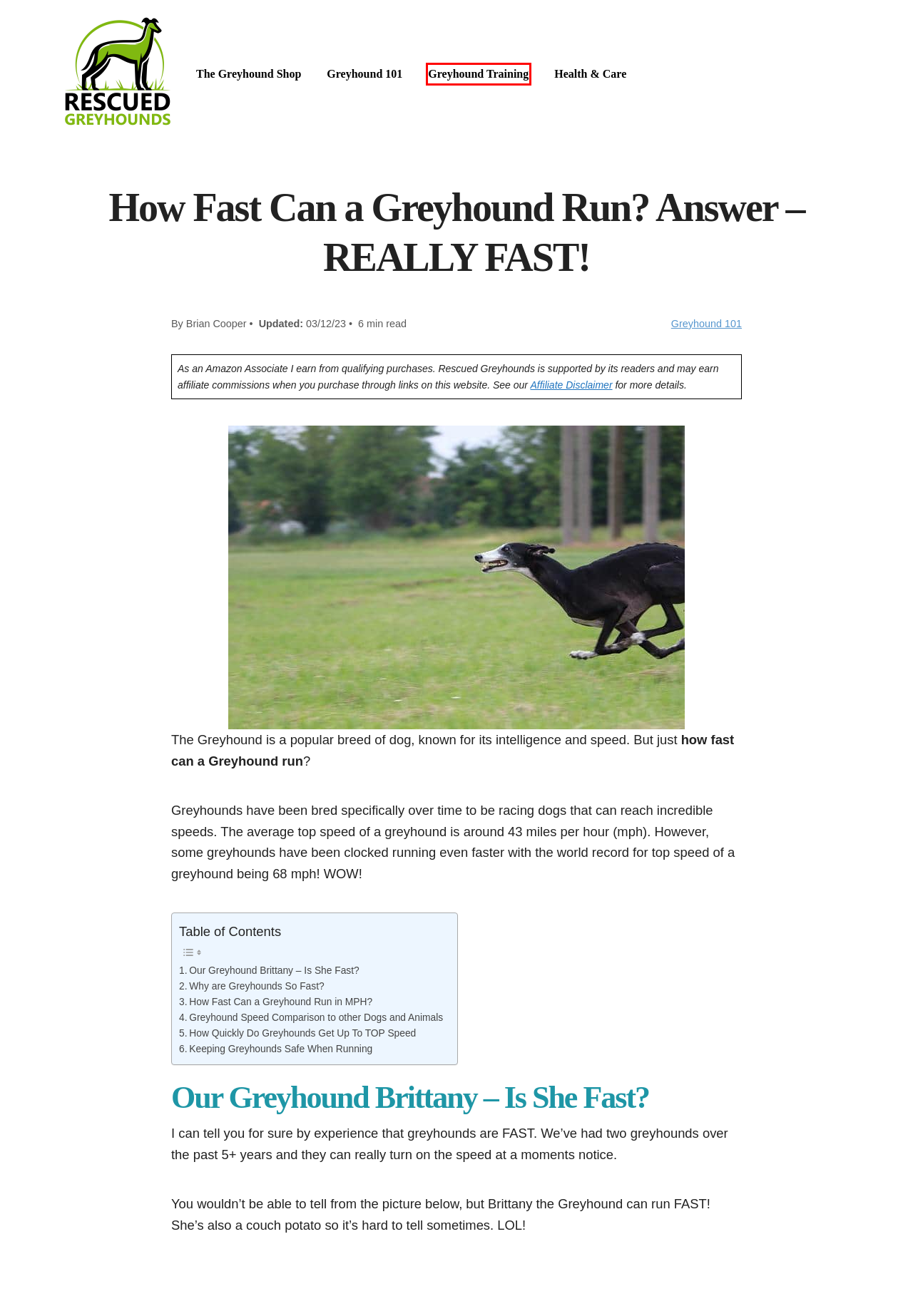Review the screenshot of a webpage that includes a red bounding box. Choose the most suitable webpage description that matches the new webpage after clicking the element within the red bounding box. Here are the candidates:
A. The Greyhound Shop Archives - Rescued Greyhounds
B. Can Greyhounds Be Left Alone? - Rescued Greyhounds
C. Affiliate Disclaimer - Rescued Greyhounds
D. Are Greyhounds Good With Kids? You Bet! - Rescued Greyhounds
E. What Is The Best Collar for Greyhounds? - Rescued Greyhounds
F. Greyhound Training Archives - Rescued Greyhounds
G. Are Greyhounds Aggressive or Are They Always Gentle Natured?
H. About - Rescued Greyhounds

F